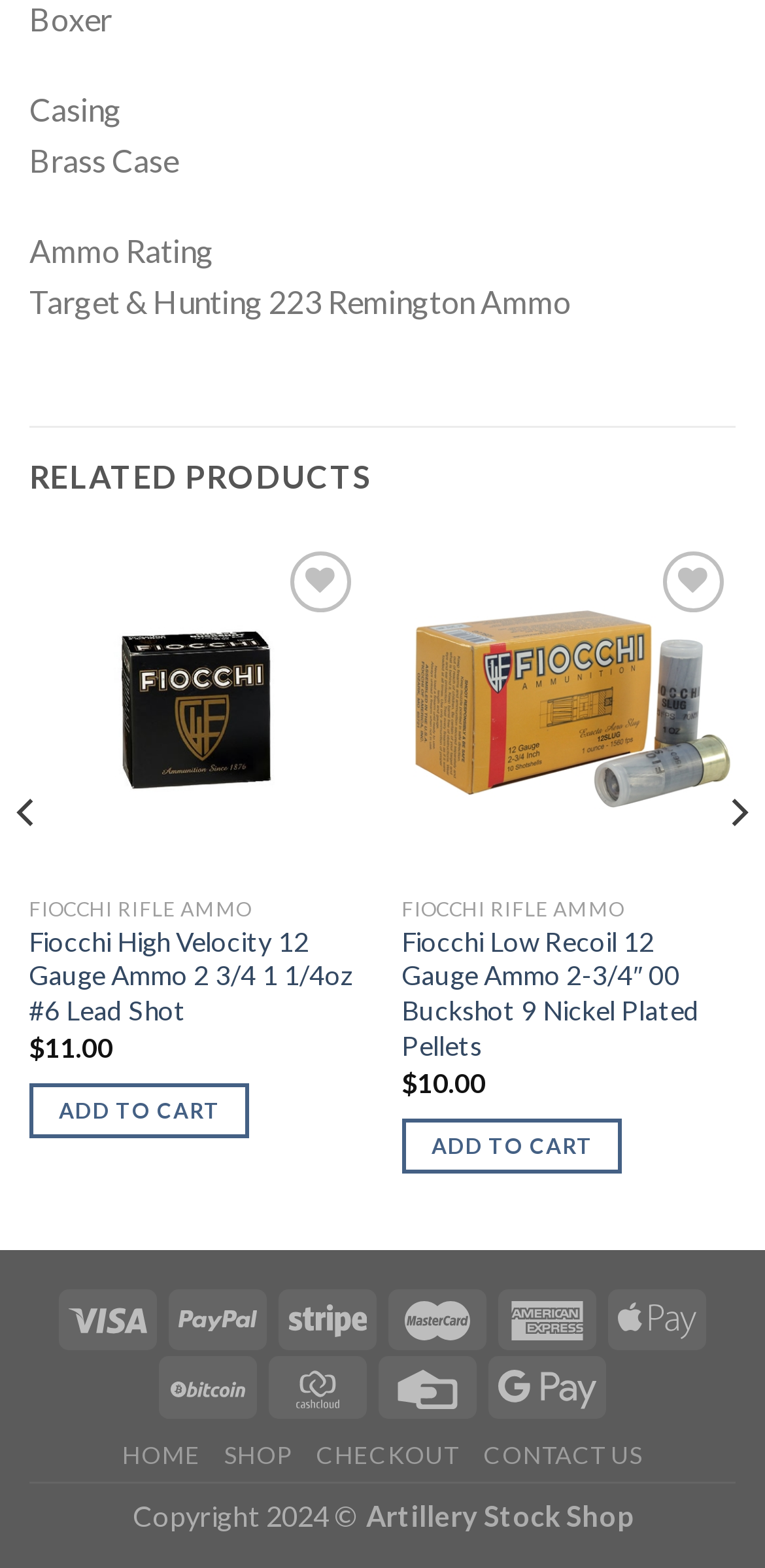Identify the bounding box coordinates of the section to be clicked to complete the task described by the following instruction: "Add to wishlist". The coordinates should be four float numbers between 0 and 1, formatted as [left, top, right, bottom].

[0.379, 0.351, 0.458, 0.39]